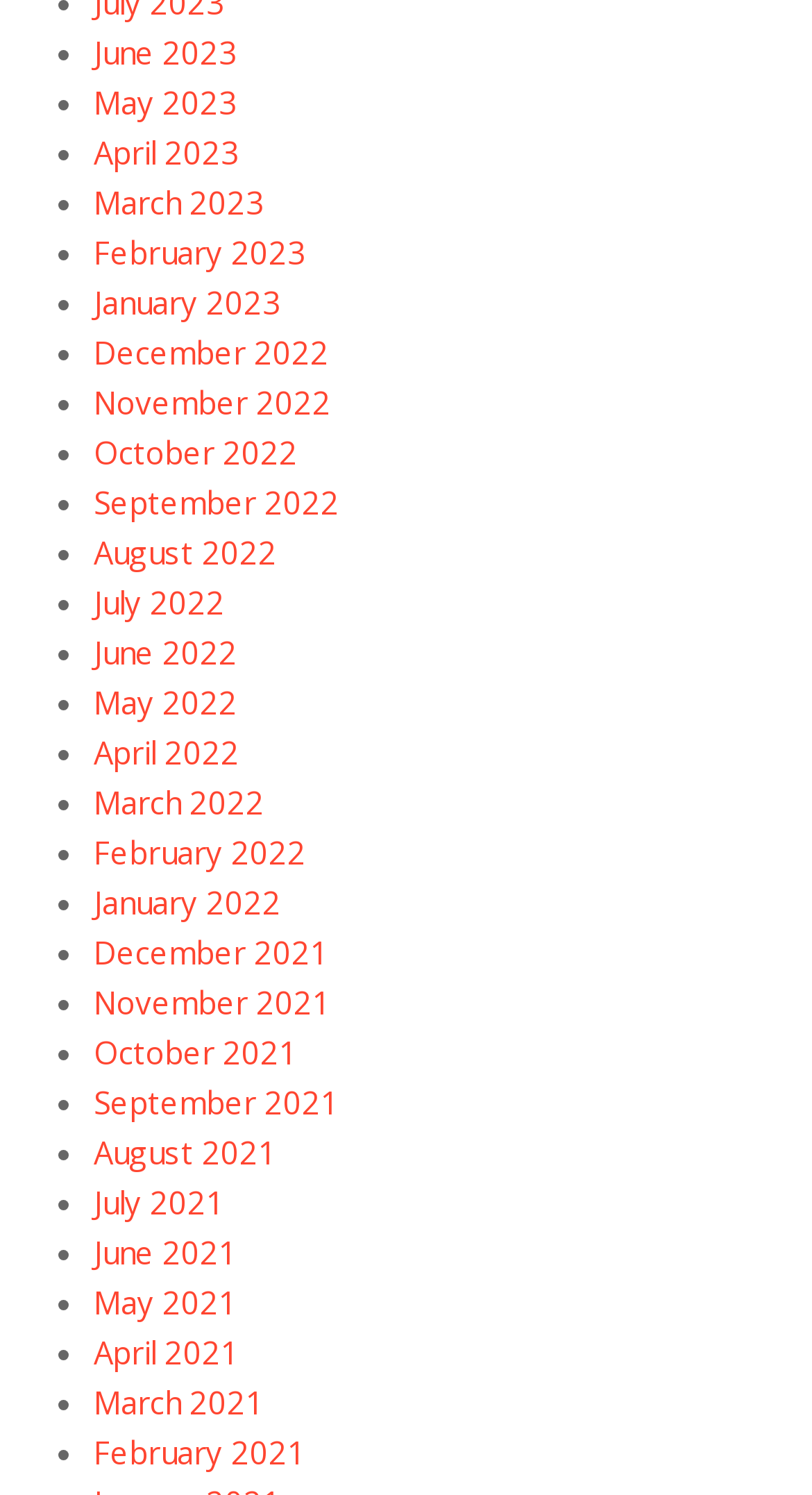Please specify the coordinates of the bounding box for the element that should be clicked to carry out this instruction: "View April 2023". The coordinates must be four float numbers between 0 and 1, formatted as [left, top, right, bottom].

[0.115, 0.122, 0.326, 0.149]